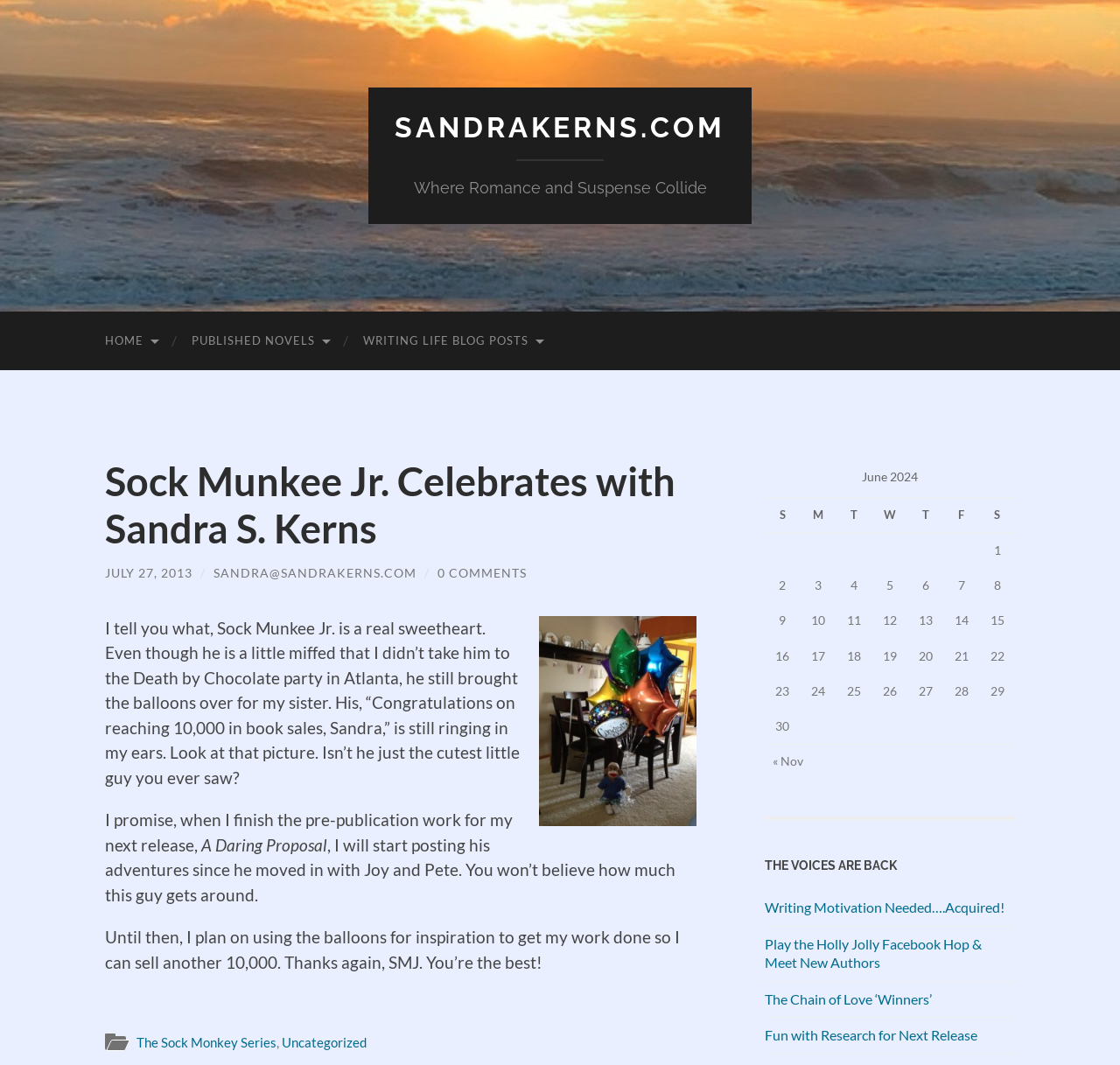Show the bounding box coordinates of the region that should be clicked to follow the instruction: "Click on the 'HOME' link."

[0.078, 0.293, 0.155, 0.348]